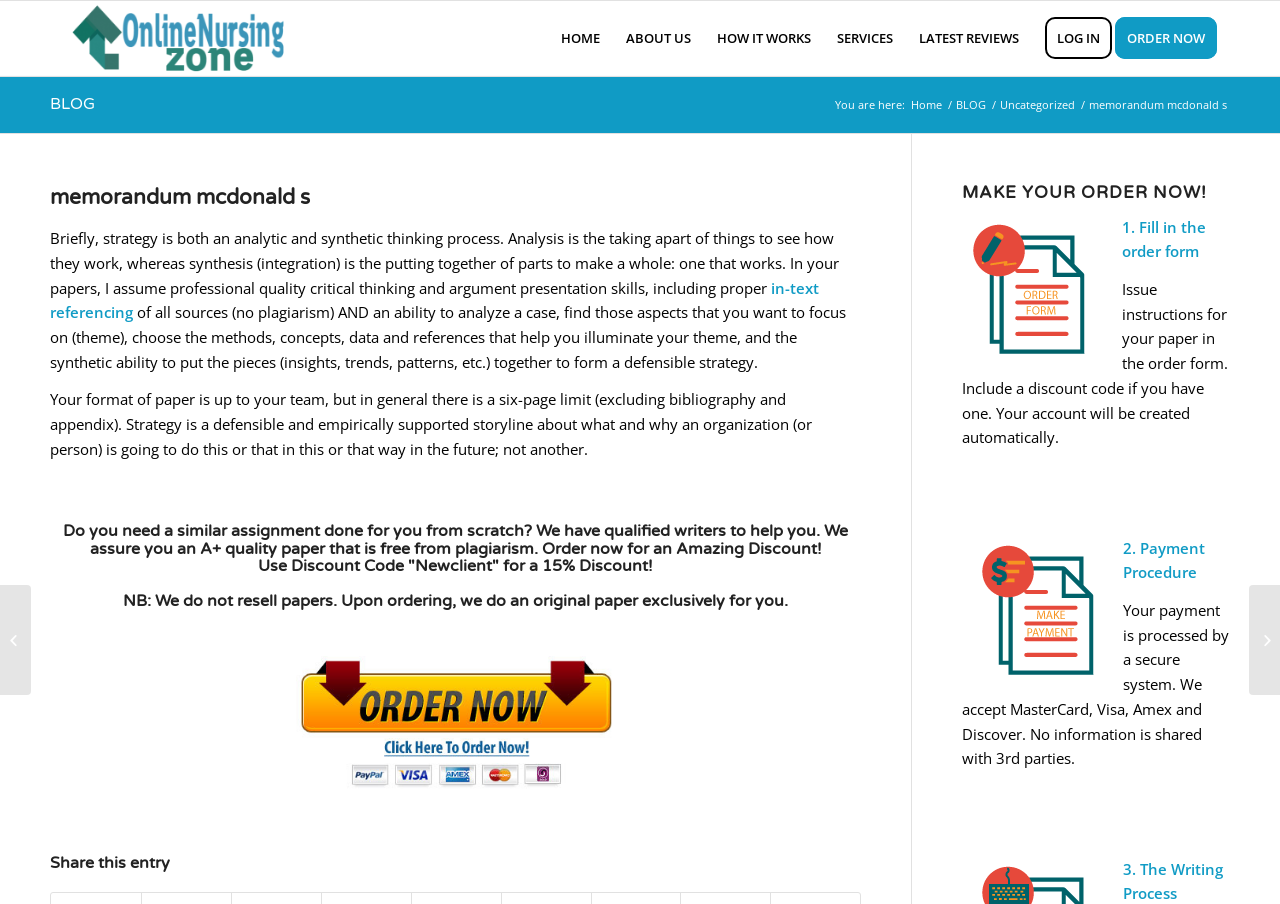Please specify the bounding box coordinates of the element that should be clicked to execute the given instruction: 'Share this blog post'. Ensure the coordinates are four float numbers between 0 and 1, expressed as [left, top, right, bottom].

[0.039, 0.946, 0.673, 0.965]